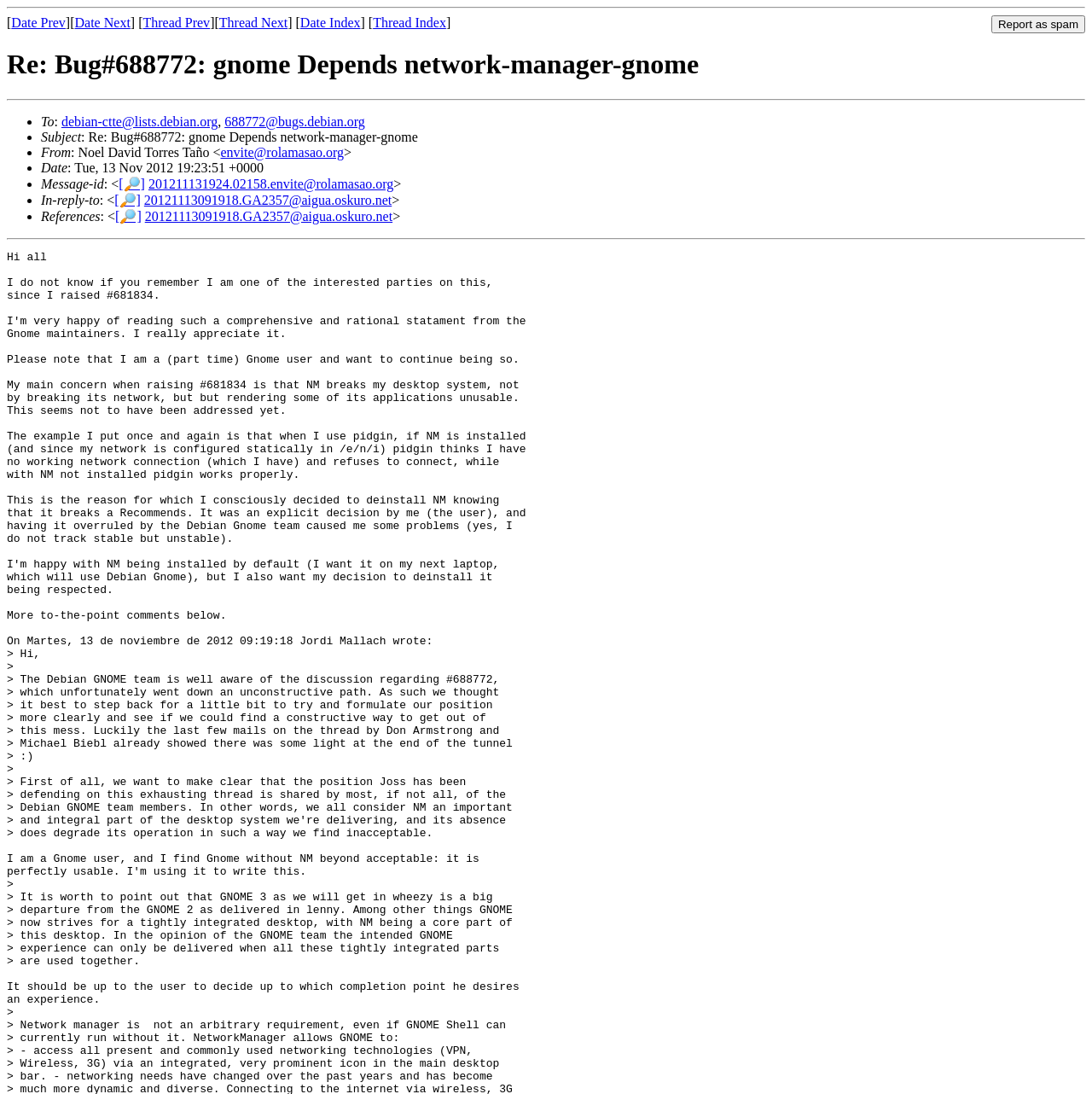Who is the sender of the email?
Using the image, provide a detailed and thorough answer to the question.

I found the sender of the email by looking at the static text element that says 'From: Noel David Torres Taño <envite@rolamasao.org>'.